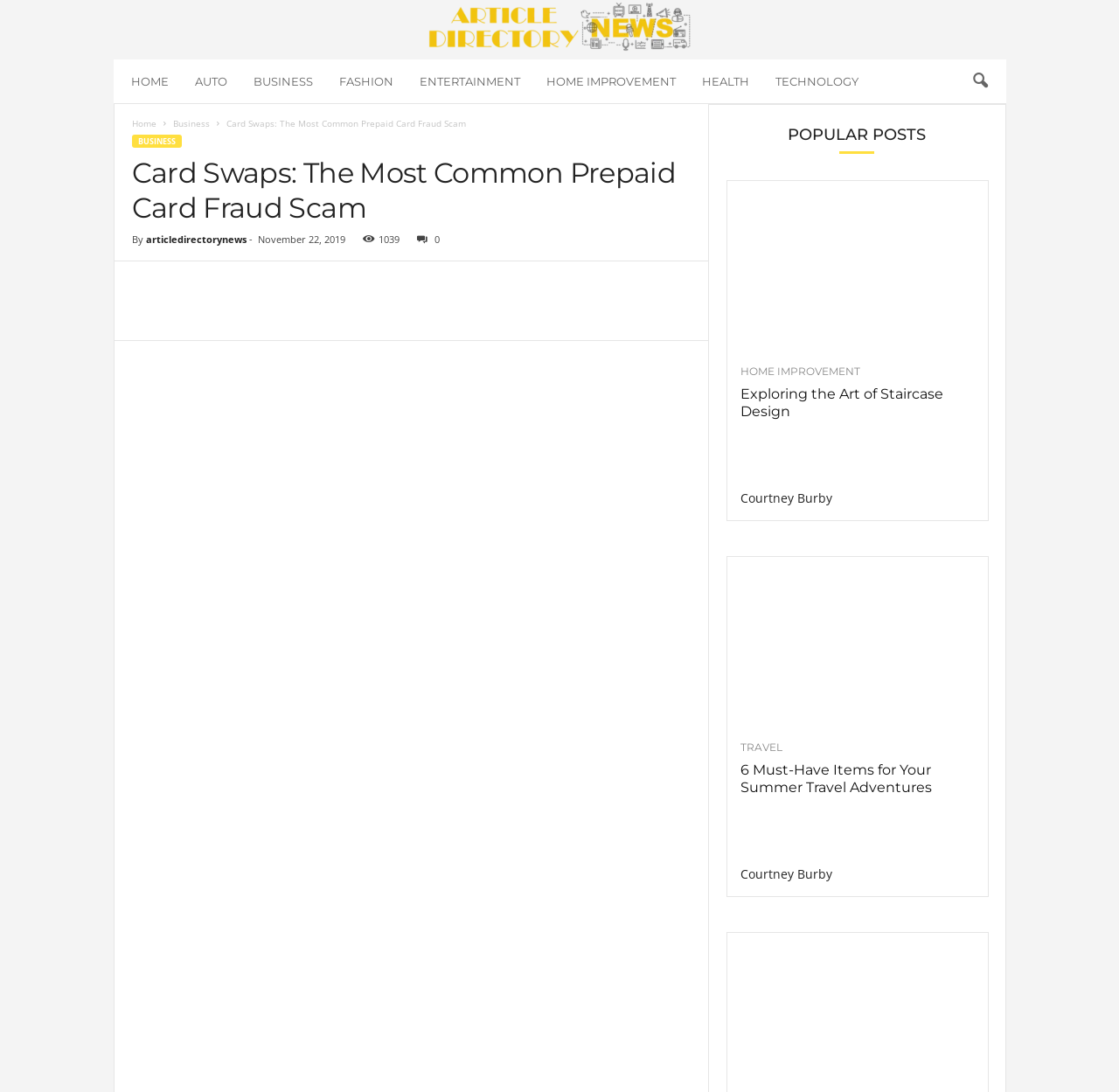Could you determine the bounding box coordinates of the clickable element to complete the instruction: "search for something"? Provide the coordinates as four float numbers between 0 and 1, i.e., [left, top, right, bottom].

[0.858, 0.044, 0.893, 0.079]